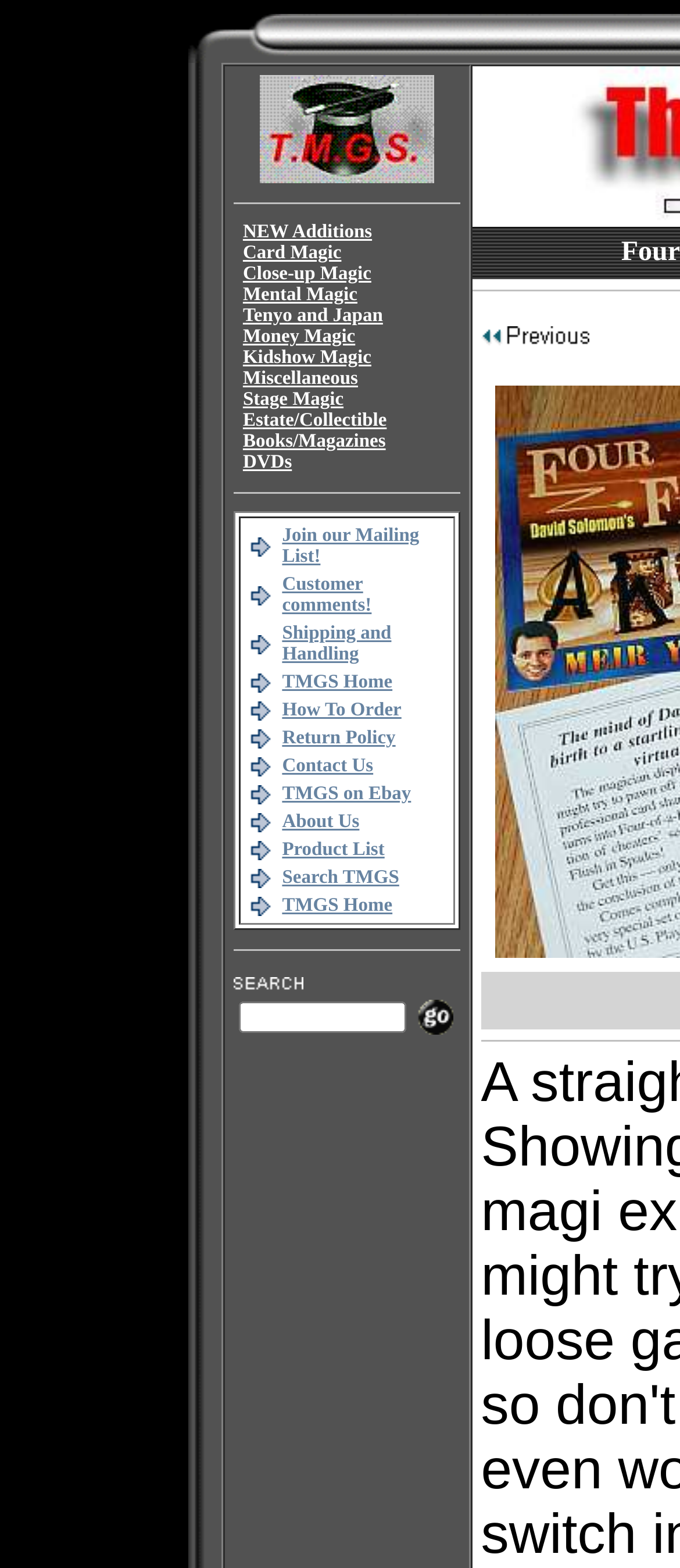Could you determine the bounding box coordinates of the clickable element to complete the instruction: "Click on the 'Join our Mailing List!' link"? Provide the coordinates as four float numbers between 0 and 1, i.e., [left, top, right, bottom].

[0.415, 0.335, 0.617, 0.362]